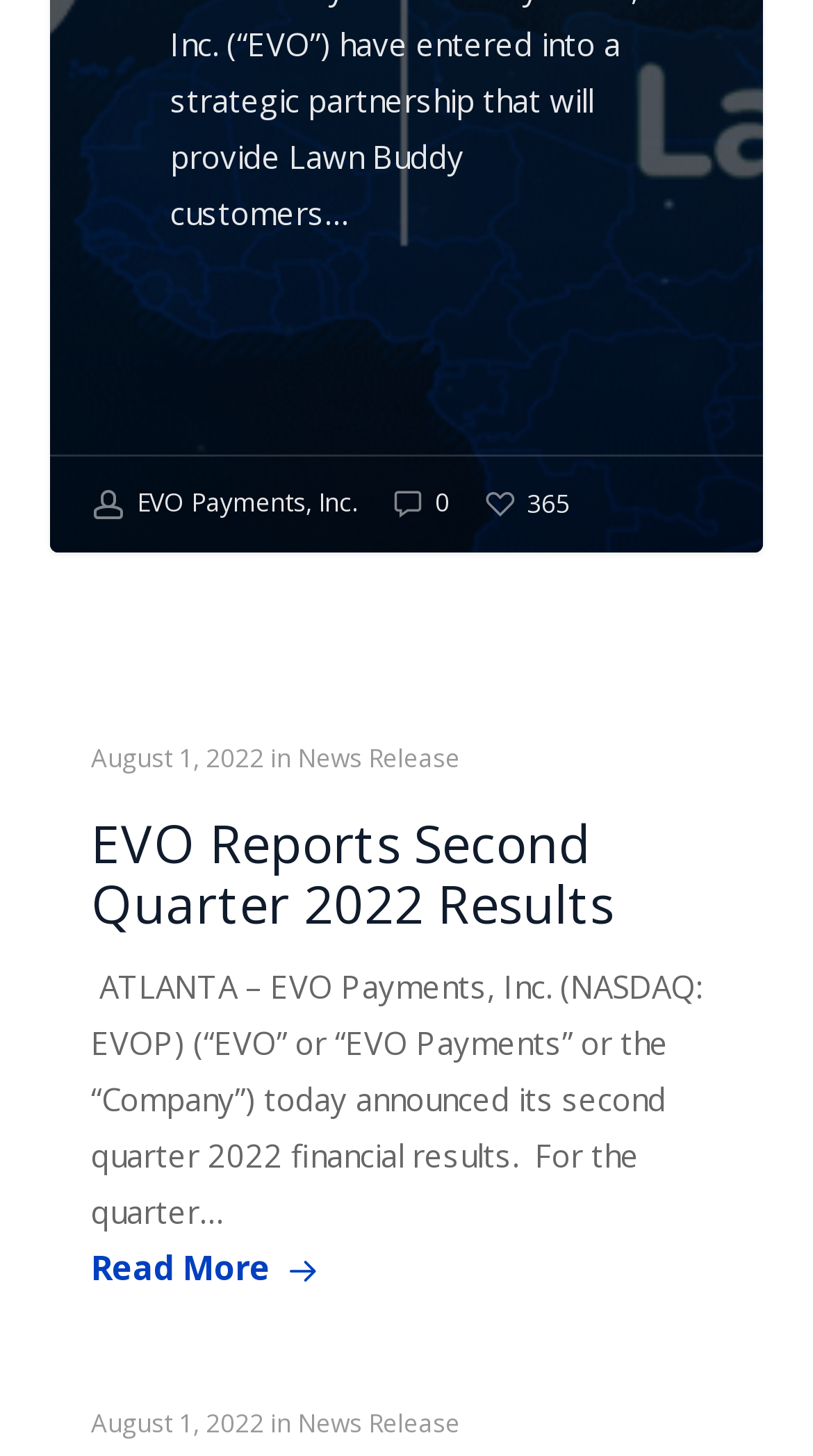What is the company's stock exchange symbol?
Look at the image and respond with a one-word or short phrase answer.

NASDAQ: EVOP